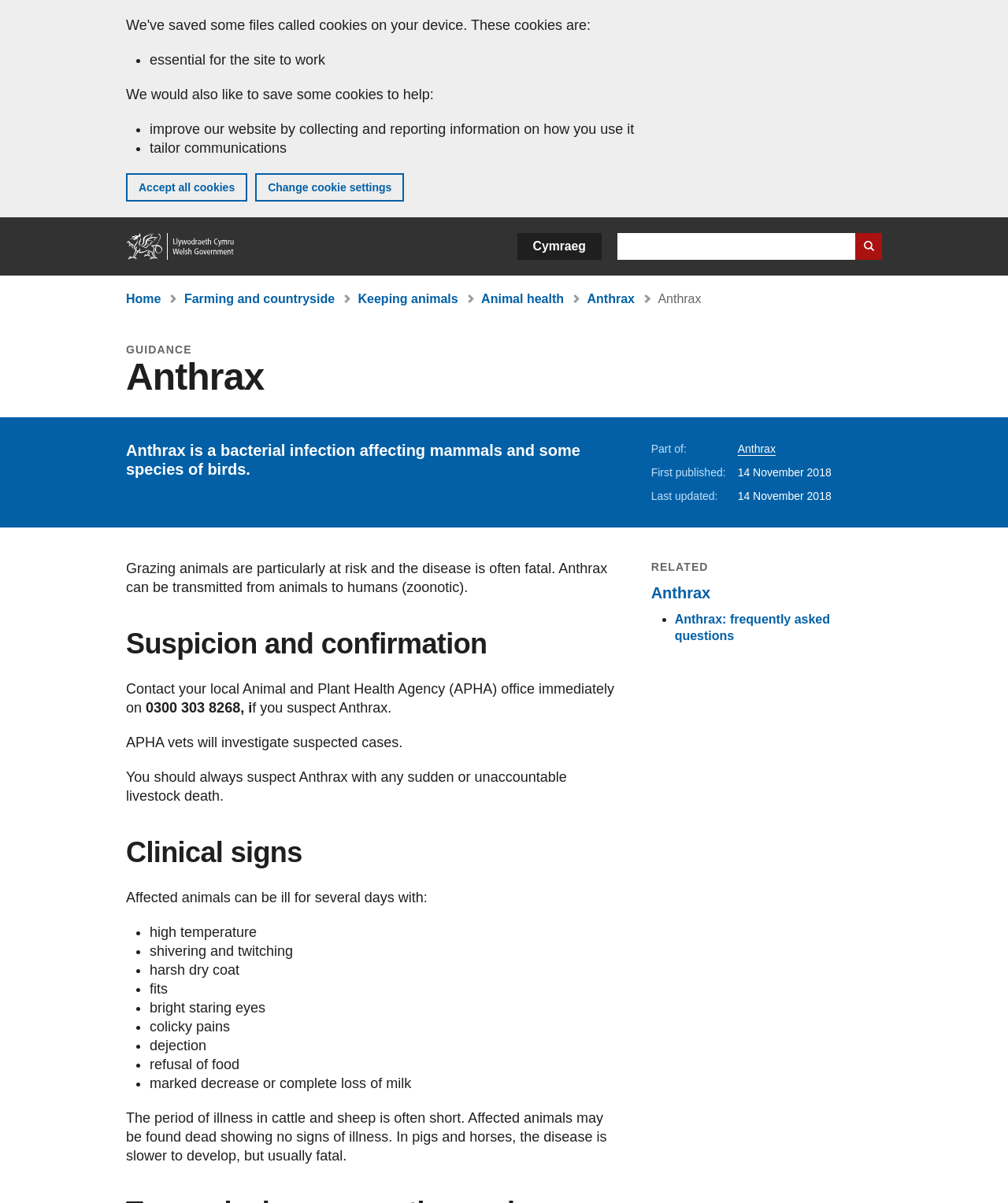Please mark the bounding box coordinates of the area that should be clicked to carry out the instruction: "Select Welsh language".

[0.513, 0.194, 0.597, 0.216]